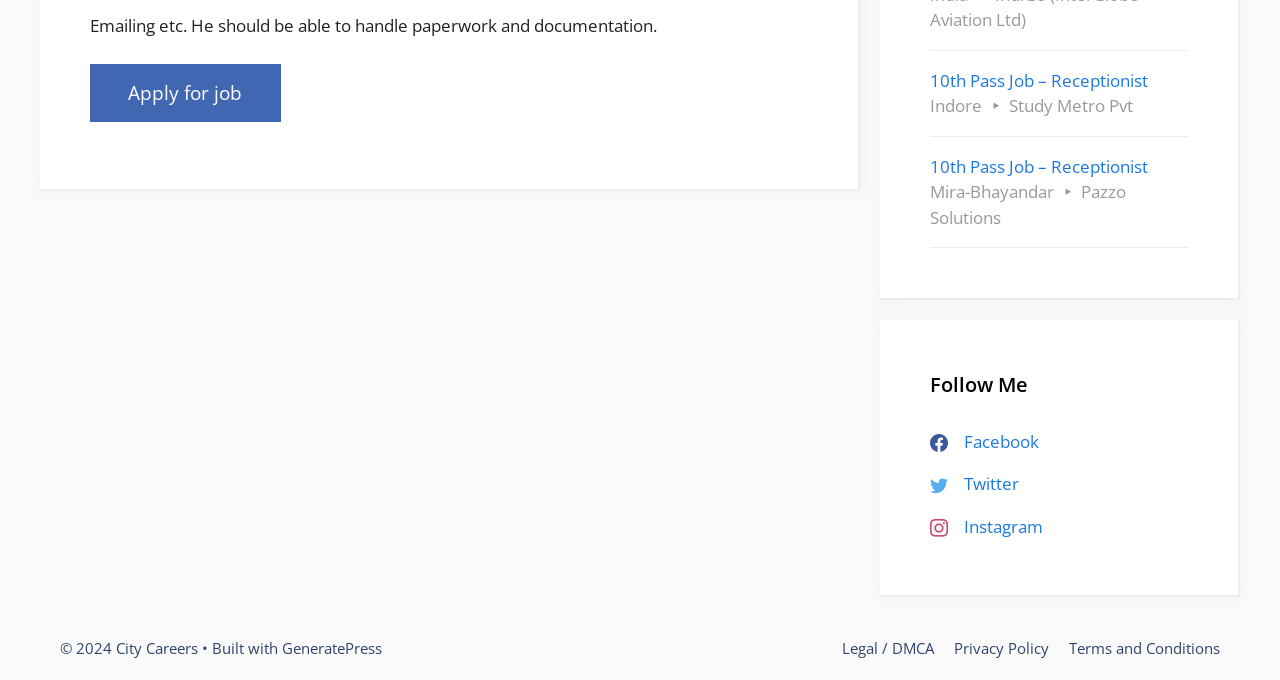From the webpage screenshot, identify the region described by Legal / DMCA. Provide the bounding box coordinates as (top-left x, top-left y, bottom-right x, bottom-right y), with each value being a floating point number between 0 and 1.

[0.658, 0.938, 0.73, 0.968]